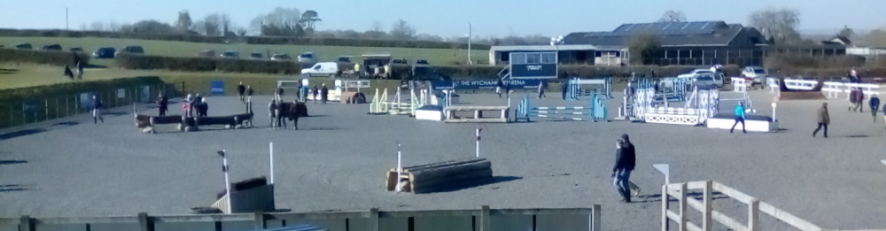Provide a brief response using a word or short phrase to this question:
What surrounds the outdoor arena?

Lush green fields